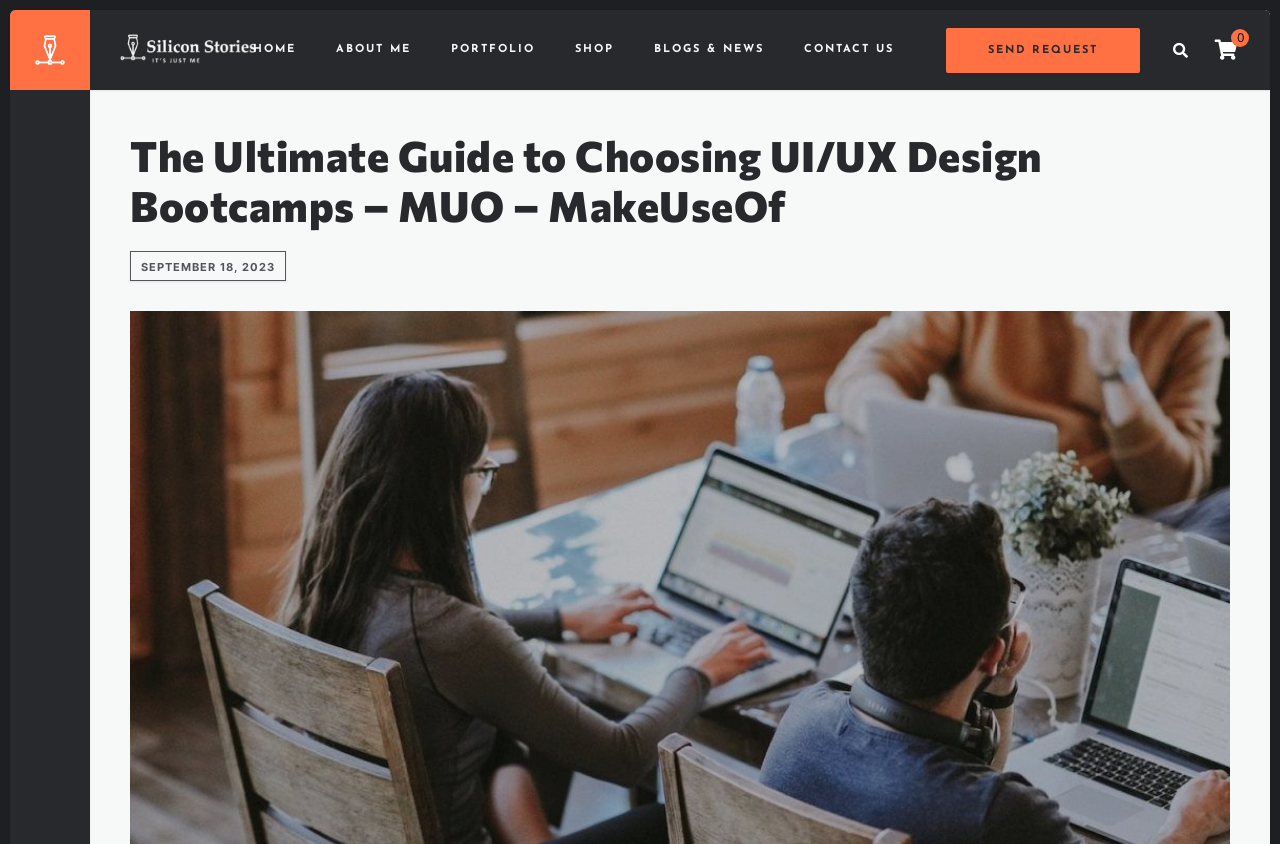How many images are associated with the website's logo?
Using the image, provide a concise answer in one word or a short phrase.

2